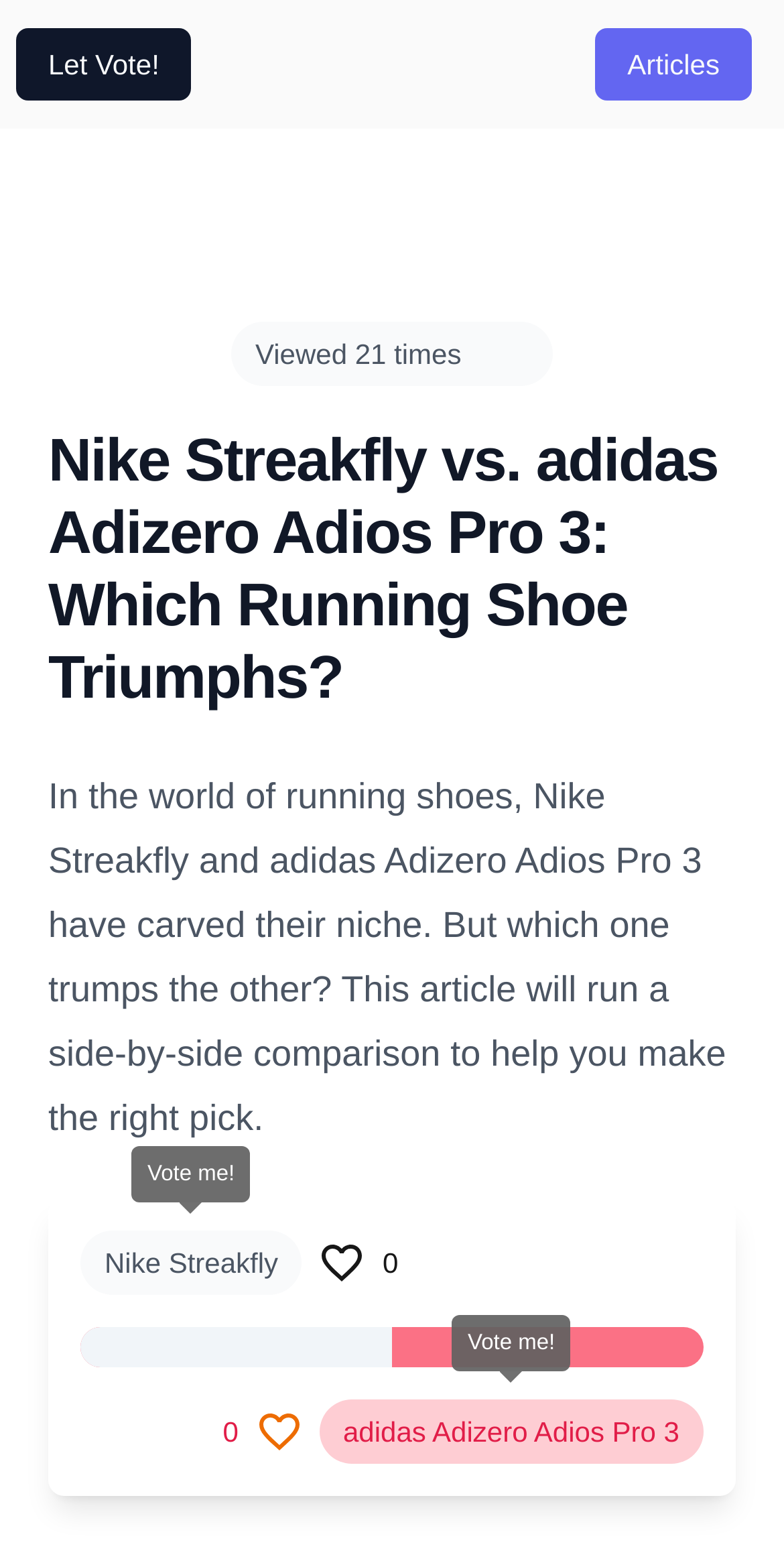What is the current progress of the vote?
We need a detailed and exhaustive answer to the question. Please elaborate.

I found the answer by examining the progressbar element, which has a valuemin of 0, valuemax of 100, and valuetext of 50%.